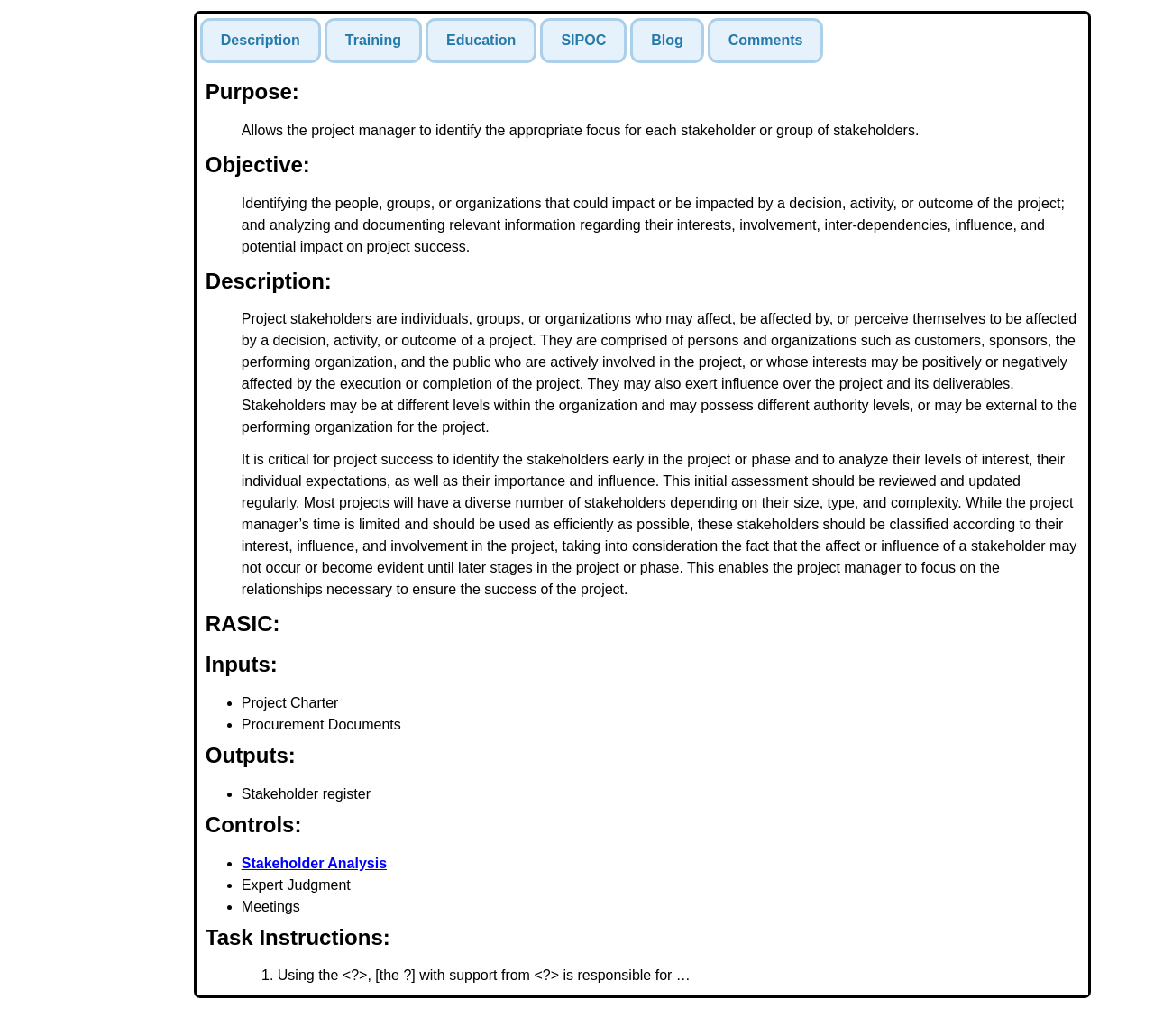Using the description "SIPOC", locate and provide the bounding box of the UI element.

[0.468, 0.017, 0.543, 0.061]